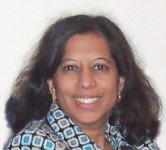Describe the image thoroughly, including all noticeable details.

The image features a smiling woman with long, dark hair, wearing a patterned blouse that showcases a geometric design. She appears warm and approachable, exuding a sense of professionalism and confidence. This image accompanies a section related to mediation services, highlighting Anju D. Jessani, an MBA and APM® Accredited Professional Mediator. In her role, she is dedicated to facilitating resolution processes in family and divorce matters, as well as business and civil disputes. The accompanying text emphasizes her qualifications and the importance of consulting with professionals during mediation, reinforcing her commitment to providing effective support for her clients.